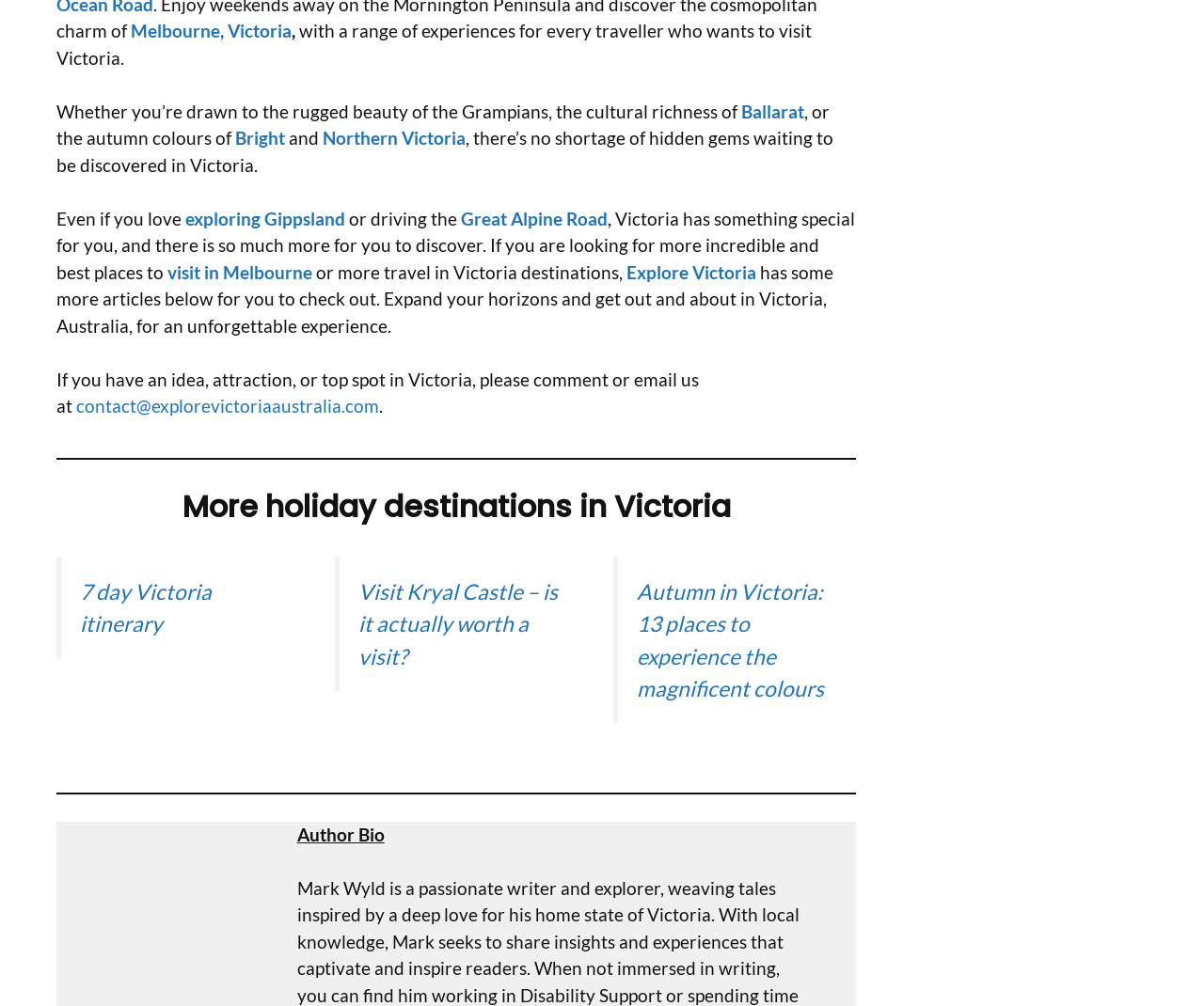Use one word or a short phrase to answer the question provided: 
What is the title of the section below the horizontal separator?

More holiday destinations in Victoria